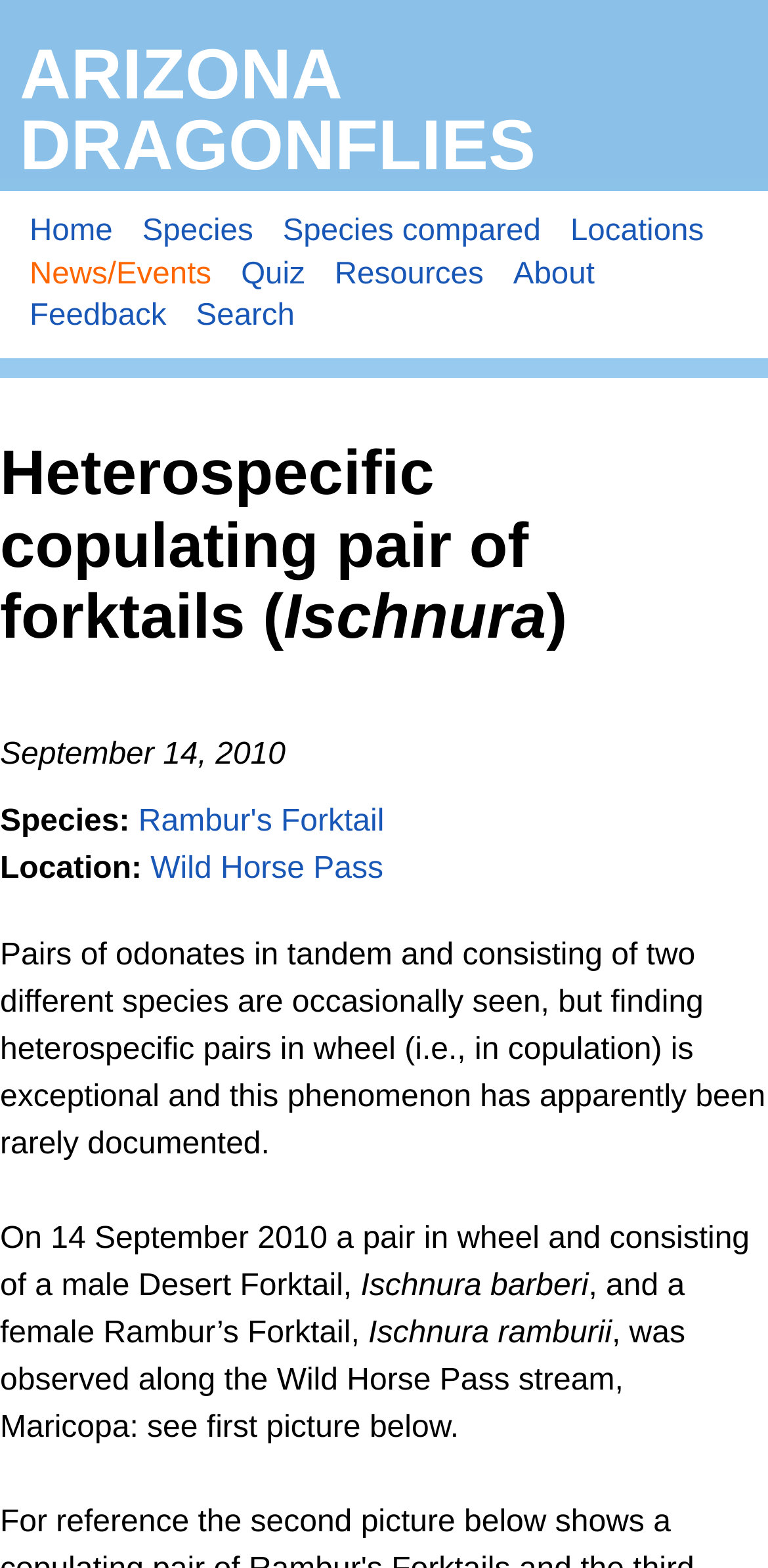Using the description: "Wild Horse Pass", identify the bounding box of the corresponding UI element in the screenshot.

[0.196, 0.544, 0.499, 0.565]